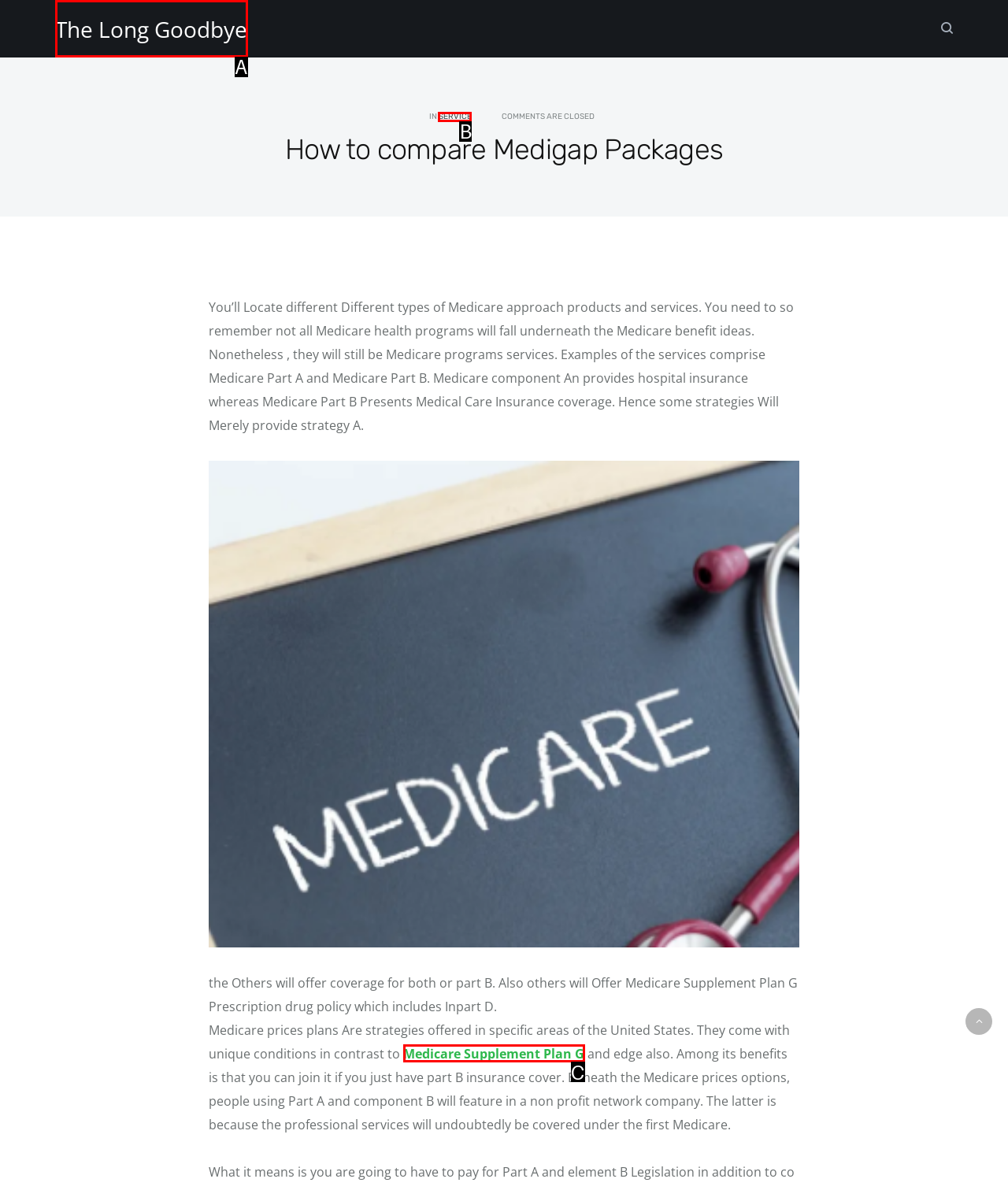Determine the HTML element that best matches this description: Medicare Supplement Plan G from the given choices. Respond with the corresponding letter.

C